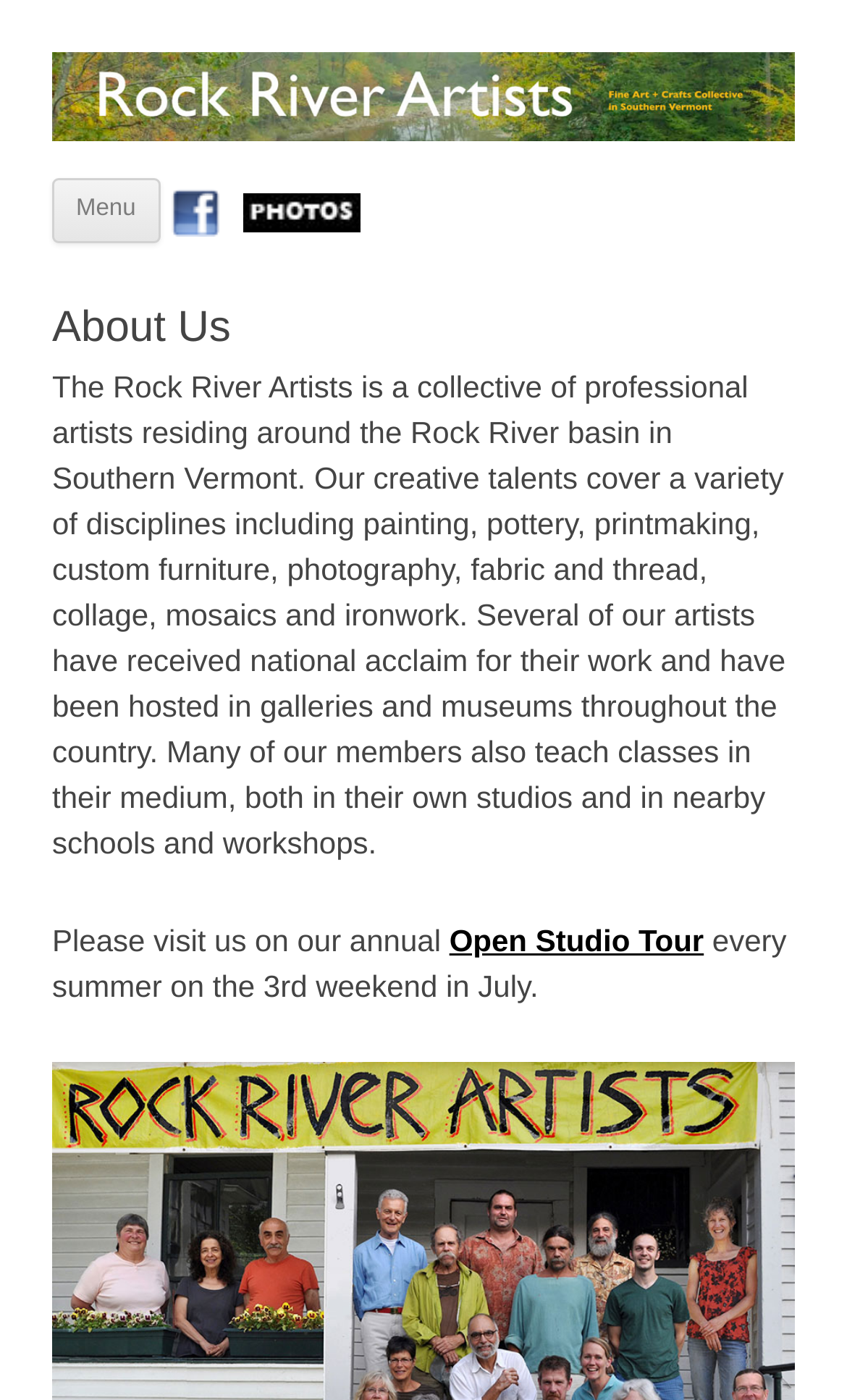Use a single word or phrase to answer the question:
What types of artistic disciplines are represented?

Multiple